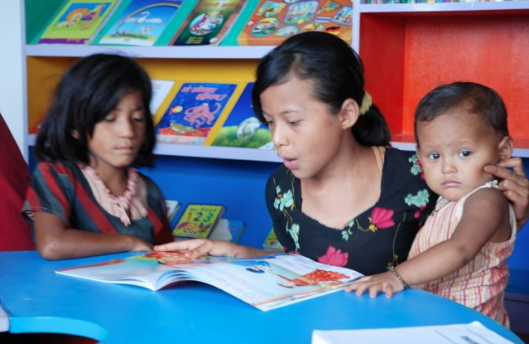Please answer the following question using a single word or phrase: 
In what year did the library open?

2010